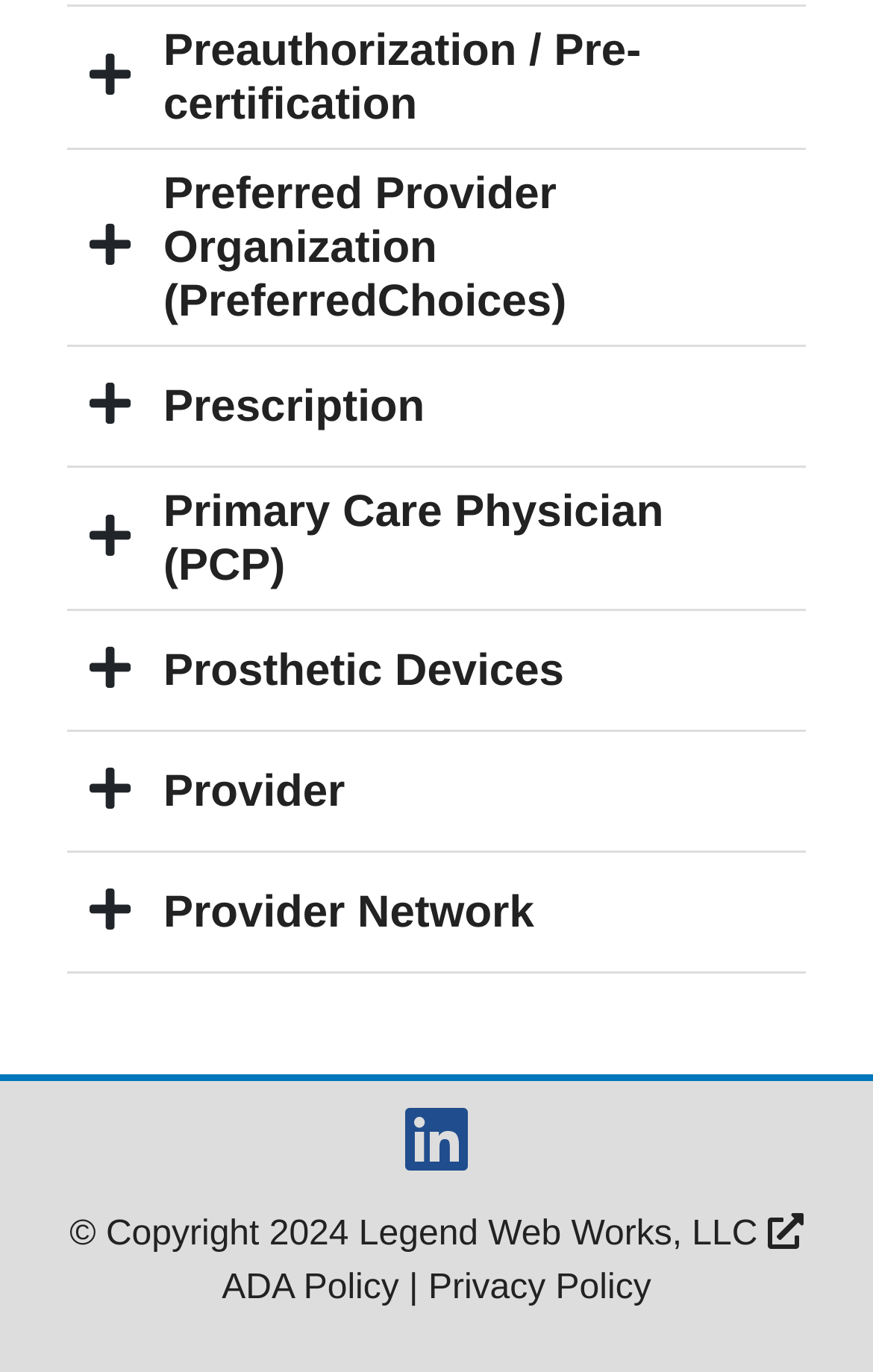How many links are there at the bottom of the page?
Please provide a single word or phrase based on the screenshot.

4